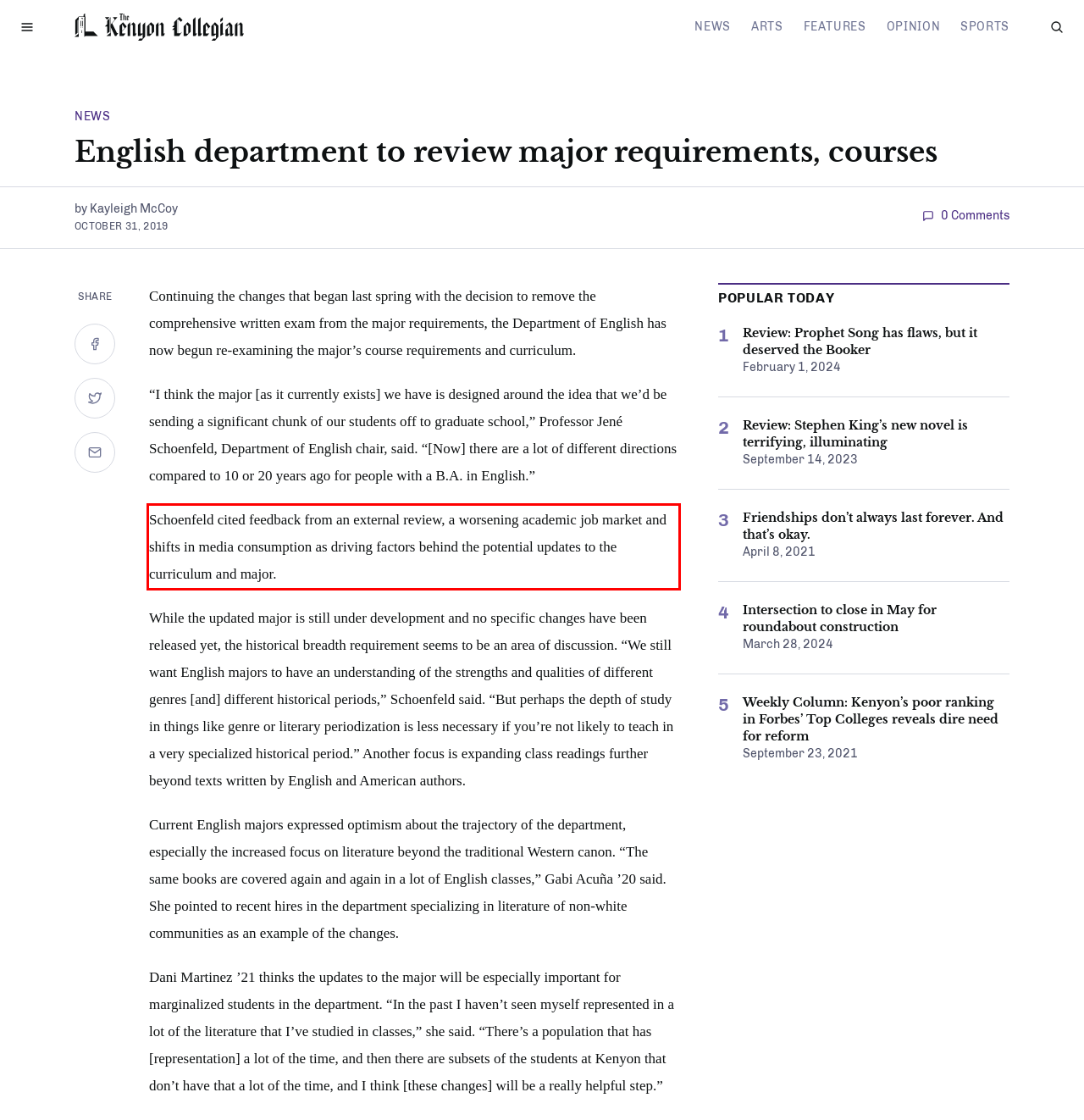Review the webpage screenshot provided, and perform OCR to extract the text from the red bounding box.

Schoenfeld cited feedback from an external review, a worsening academic job market and shifts in media consumption as driving factors behind the potential updates to the curriculum and major.